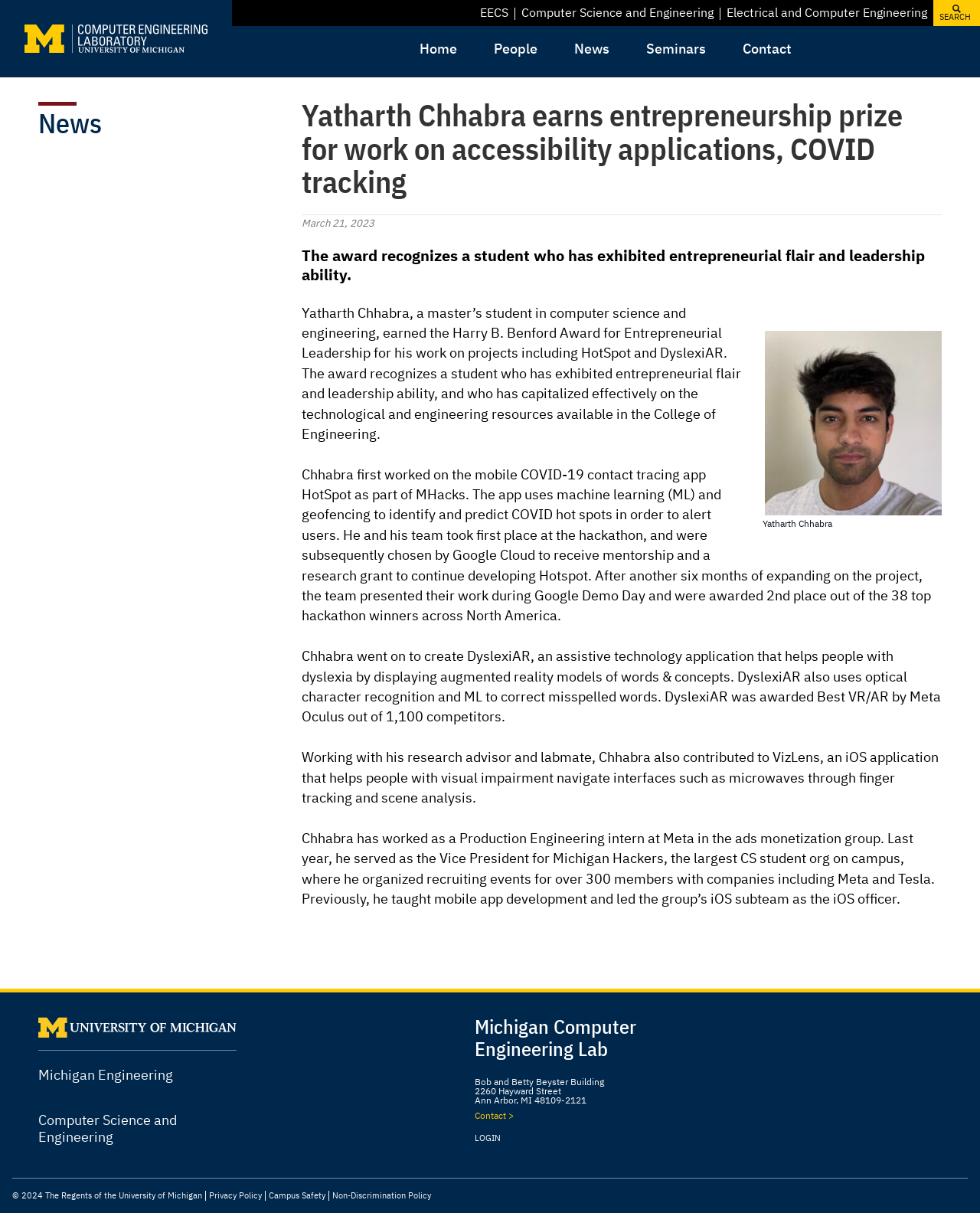Refer to the screenshot and answer the following question in detail:
What is the name of the building where the Michigan Computer Engineering Lab is located?

I found the answer by reading the footer section of the webpage, which mentions the address of the Michigan Computer Engineering Lab, including the building name.